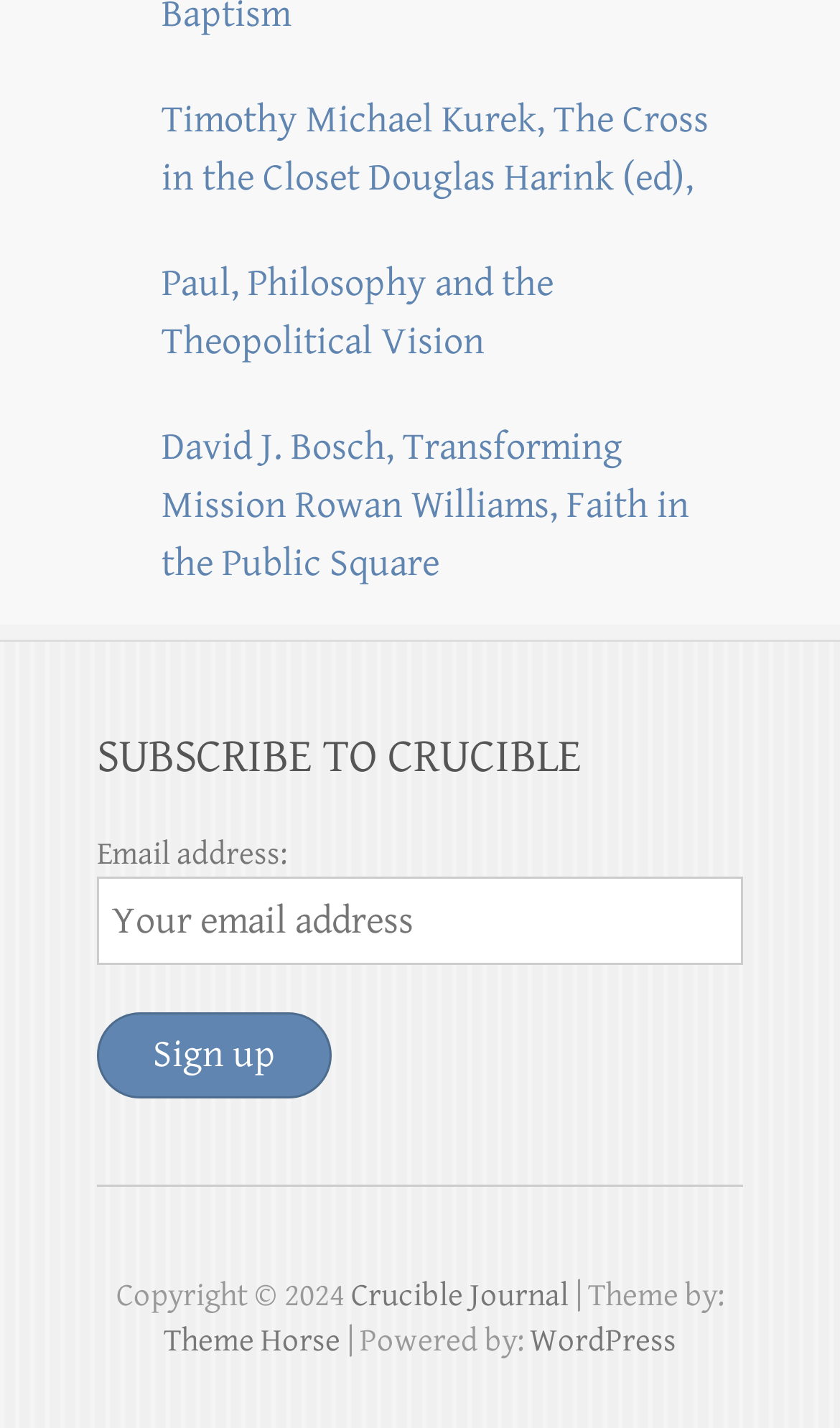Locate the bounding box coordinates of the clickable area to execute the instruction: "Enter email address". Provide the coordinates as four float numbers between 0 and 1, represented as [left, top, right, bottom].

[0.115, 0.614, 0.885, 0.675]